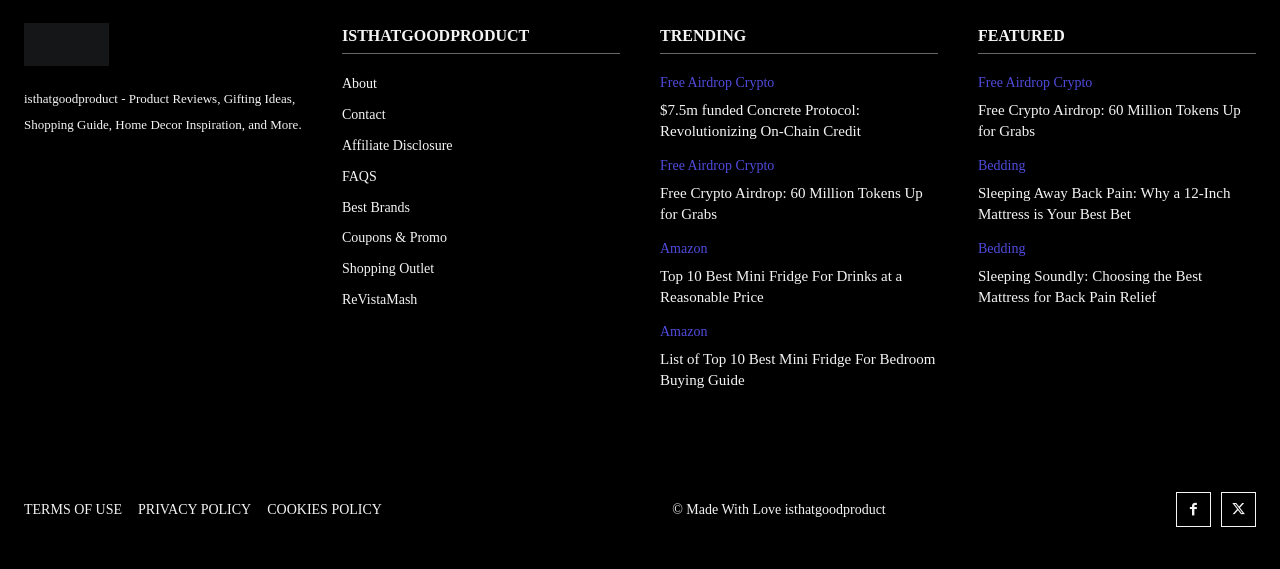Please provide the bounding box coordinates for the UI element as described: "Privacy Policy". The coordinates must be four floats between 0 and 1, represented as [left, top, right, bottom].

[0.108, 0.869, 0.196, 0.922]